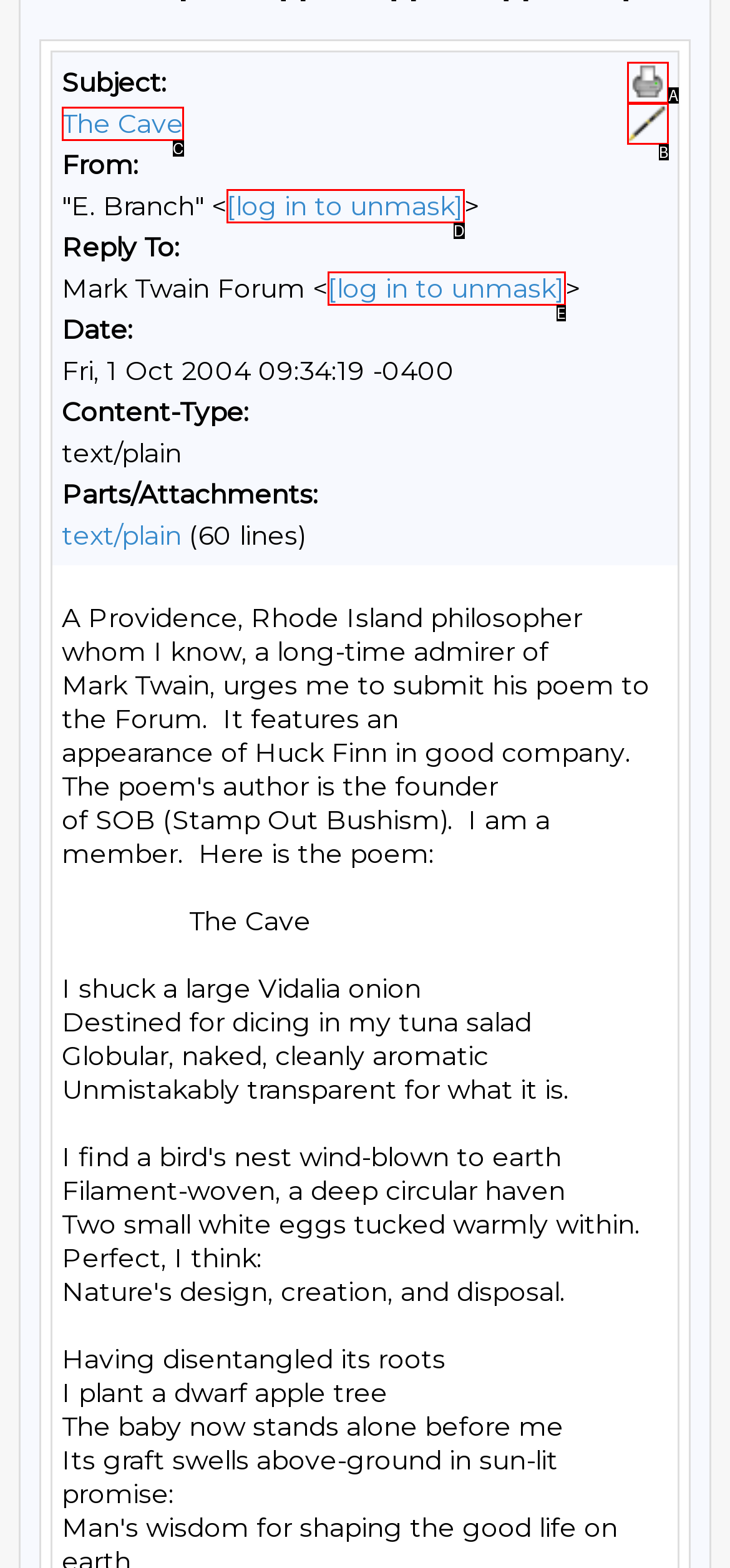From the given choices, identify the element that matches: The Cave
Answer with the letter of the selected option.

C